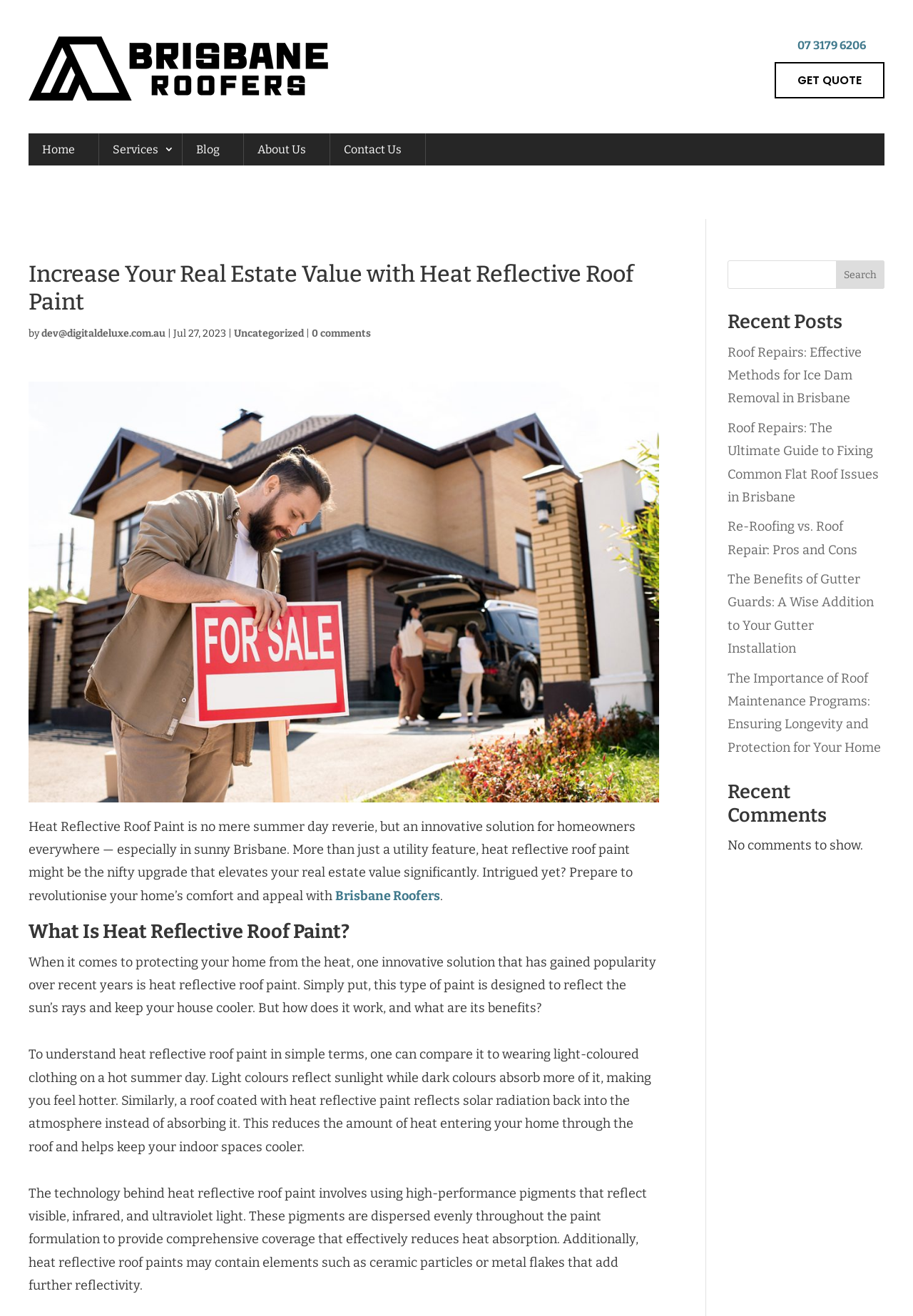Given the description of a UI element: "parent_node: Search name="s"", identify the bounding box coordinates of the matching element in the webpage screenshot.

[0.796, 0.198, 0.969, 0.22]